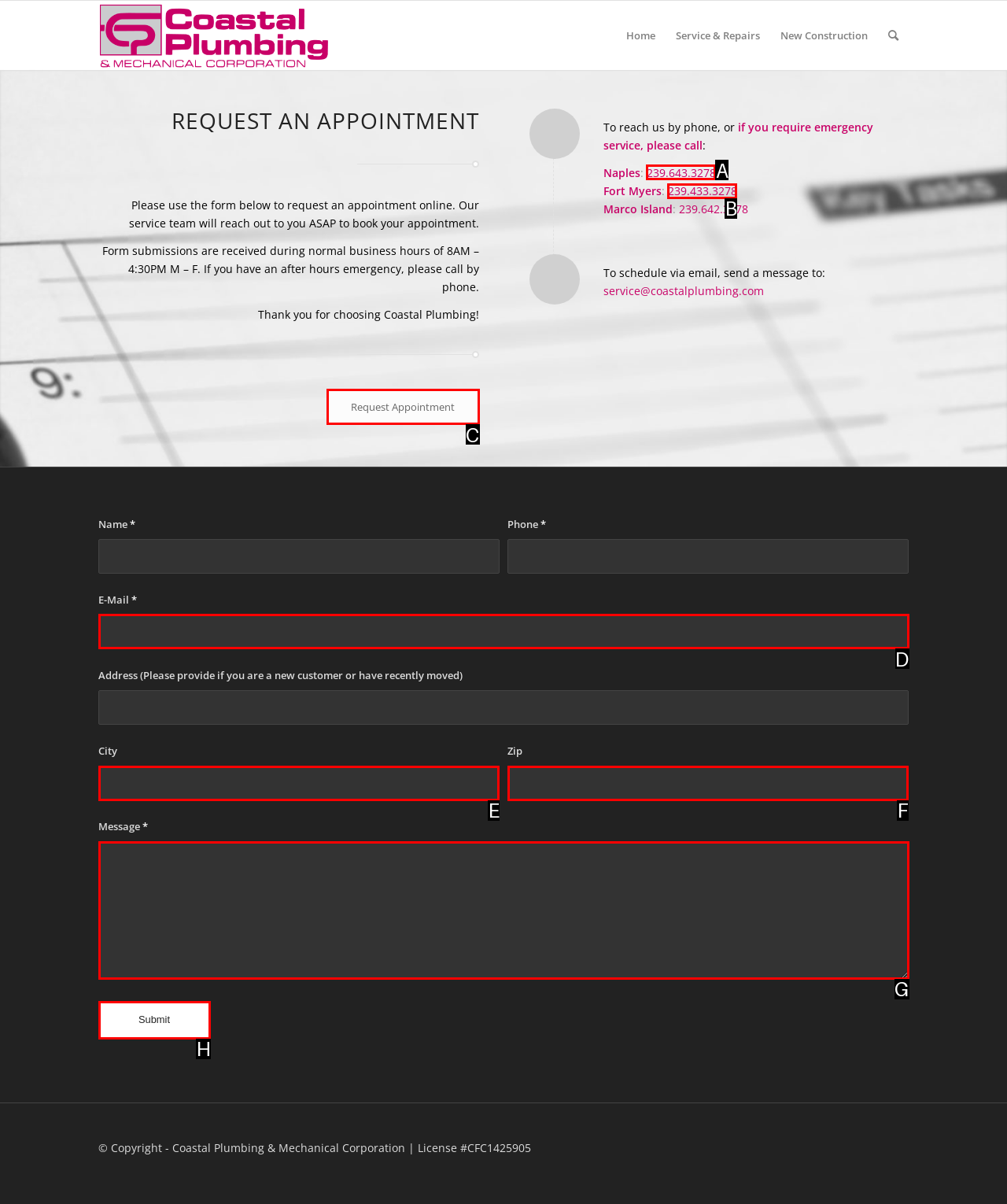Identify the correct choice to execute this task: Click the 'Submit' button
Respond with the letter corresponding to the right option from the available choices.

H